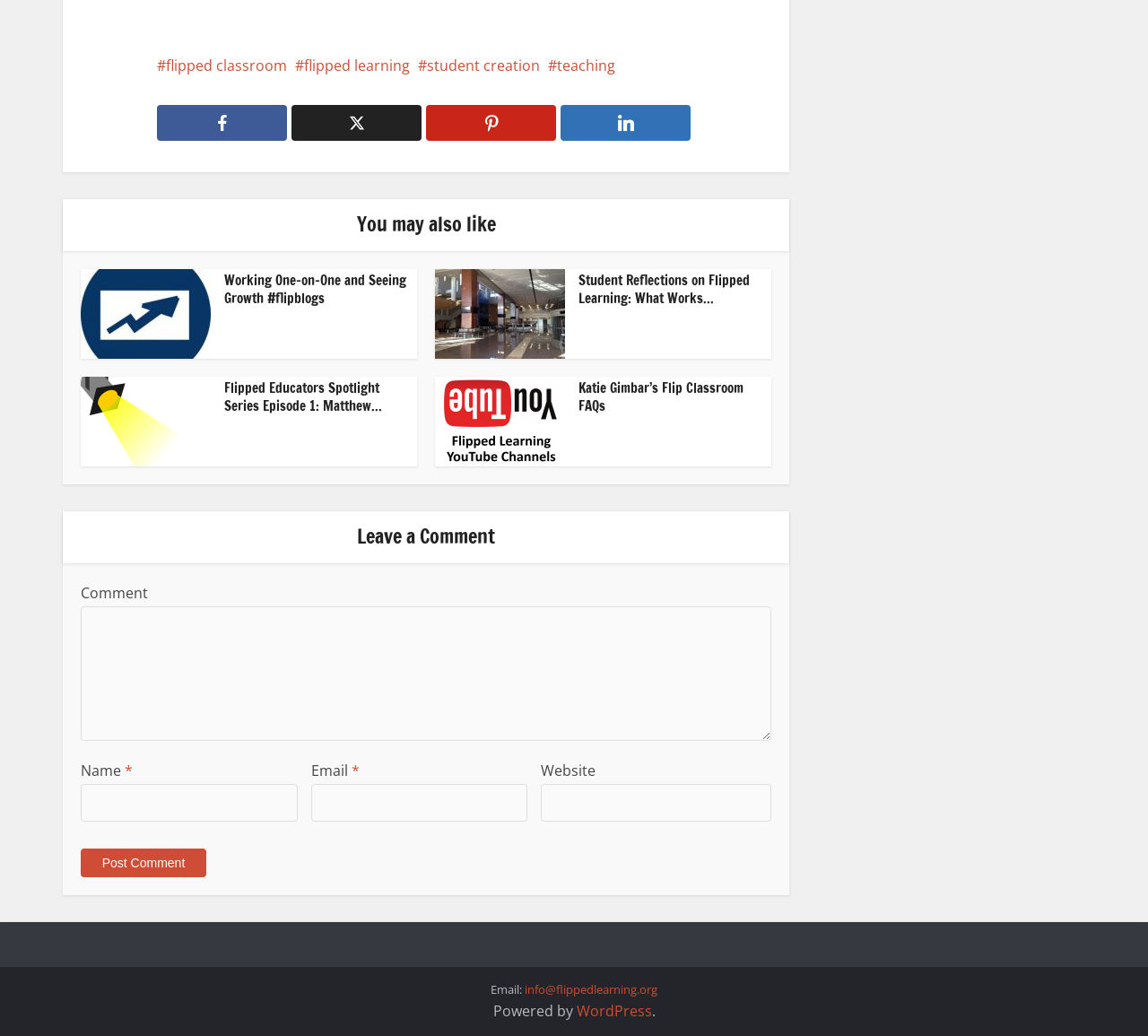Please predict the bounding box coordinates of the element's region where a click is necessary to complete the following instruction: "Select options for Ralista 60mg Tablet". The coordinates should be represented by four float numbers between 0 and 1, i.e., [left, top, right, bottom].

None